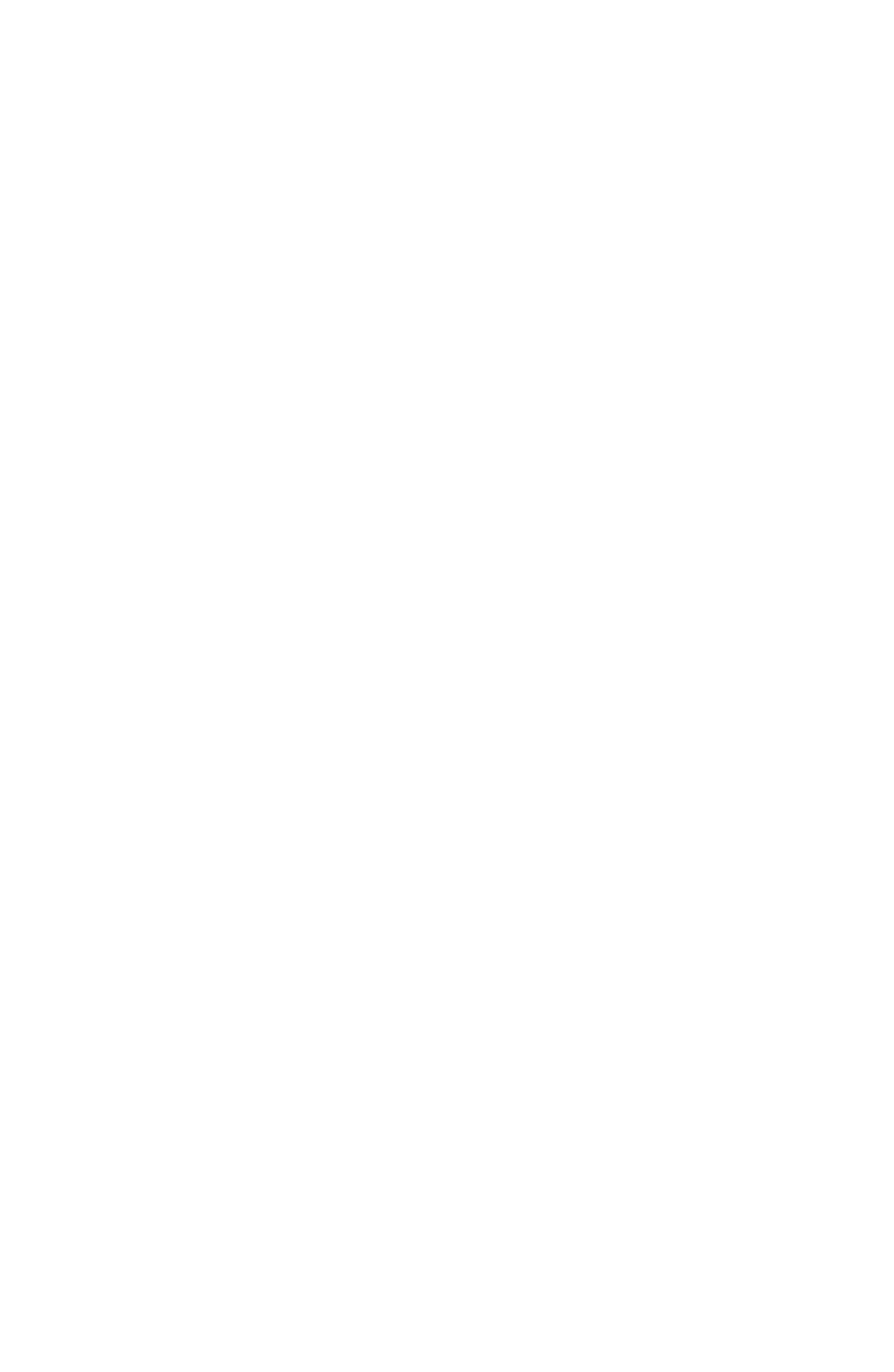Identify the bounding box coordinates of the clickable region required to complete the instruction: "Contact us". The coordinates should be given as four float numbers within the range of 0 and 1, i.e., [left, top, right, bottom].

[0.403, 0.667, 0.597, 0.697]